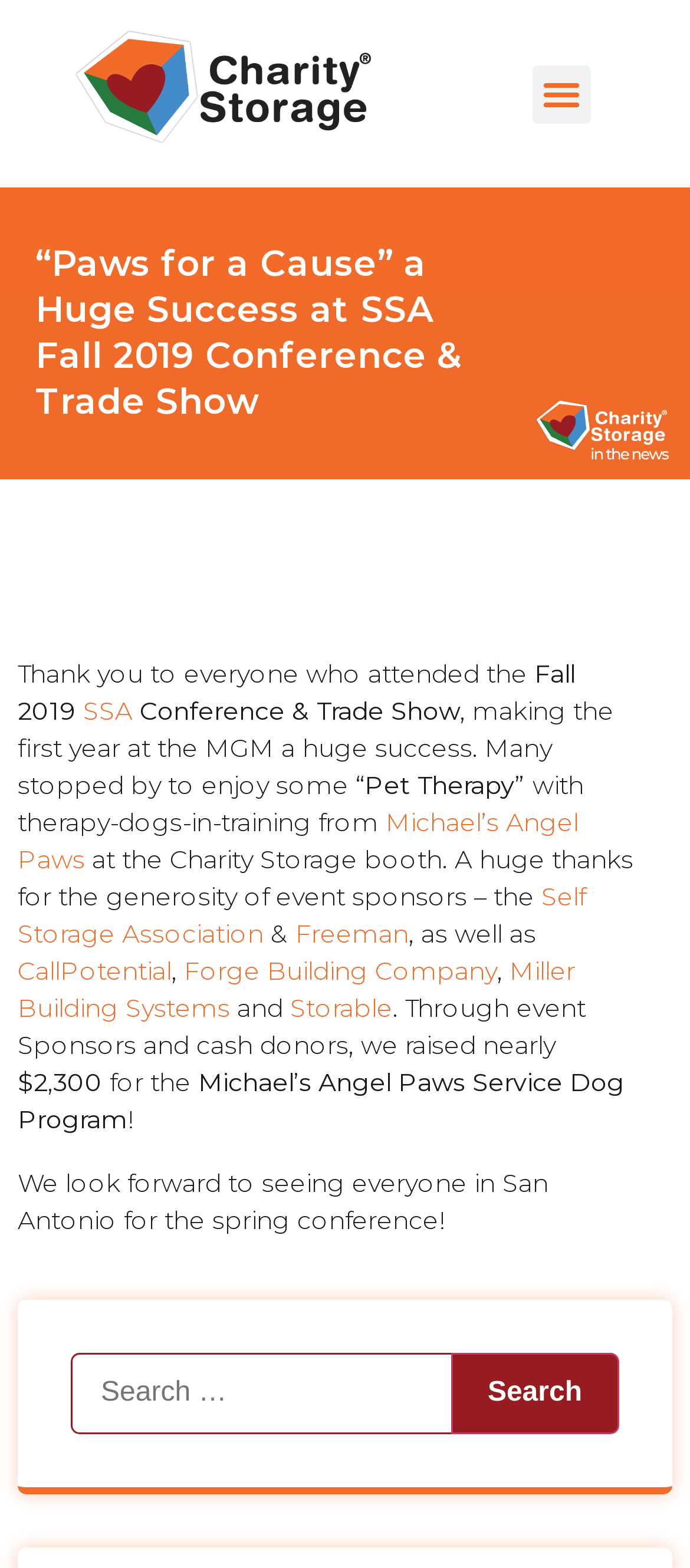Determine the bounding box coordinates for the clickable element required to fulfill the instruction: "click on guest writer". Provide the coordinates as four float numbers between 0 and 1, i.e., [left, top, right, bottom].

None